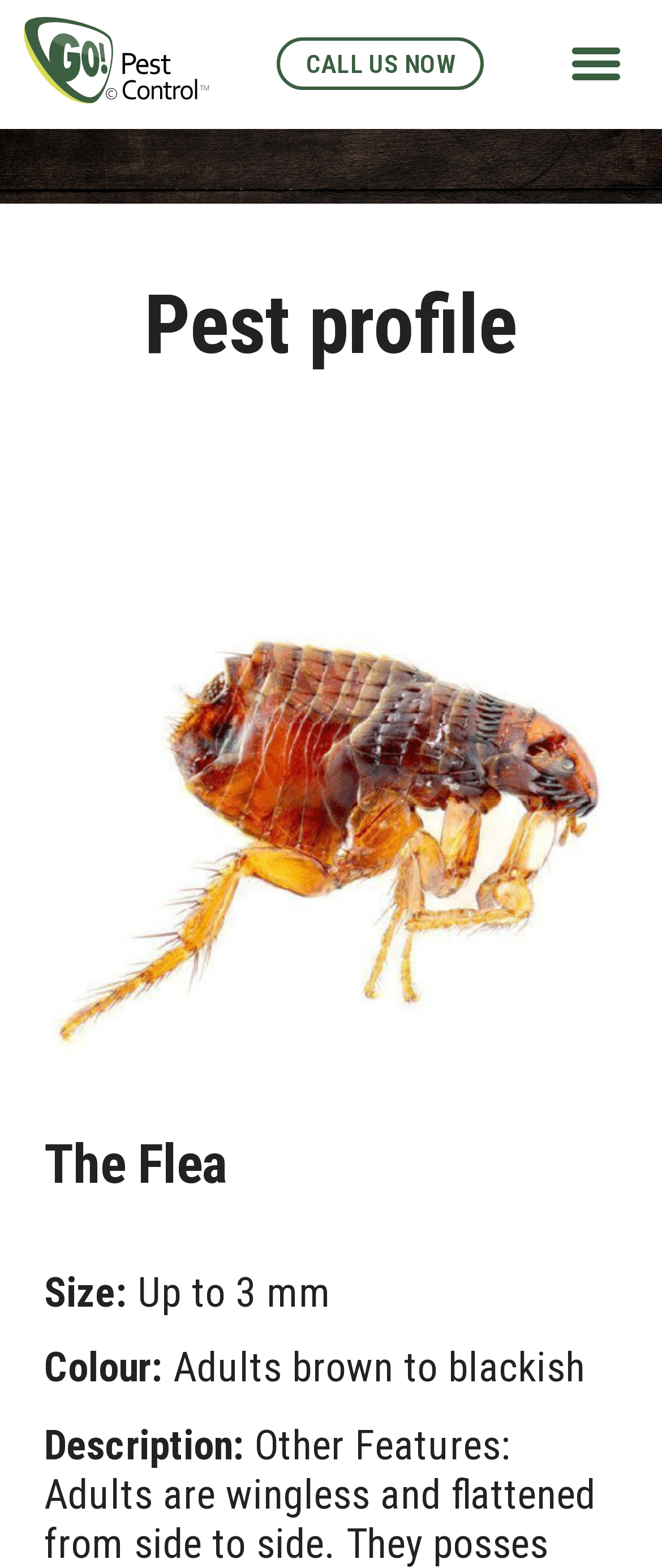Determine the bounding box coordinates of the UI element that matches the following description: "Search Web". The coordinates should be four float numbers between 0 and 1 in the format [left, top, right, bottom].

None